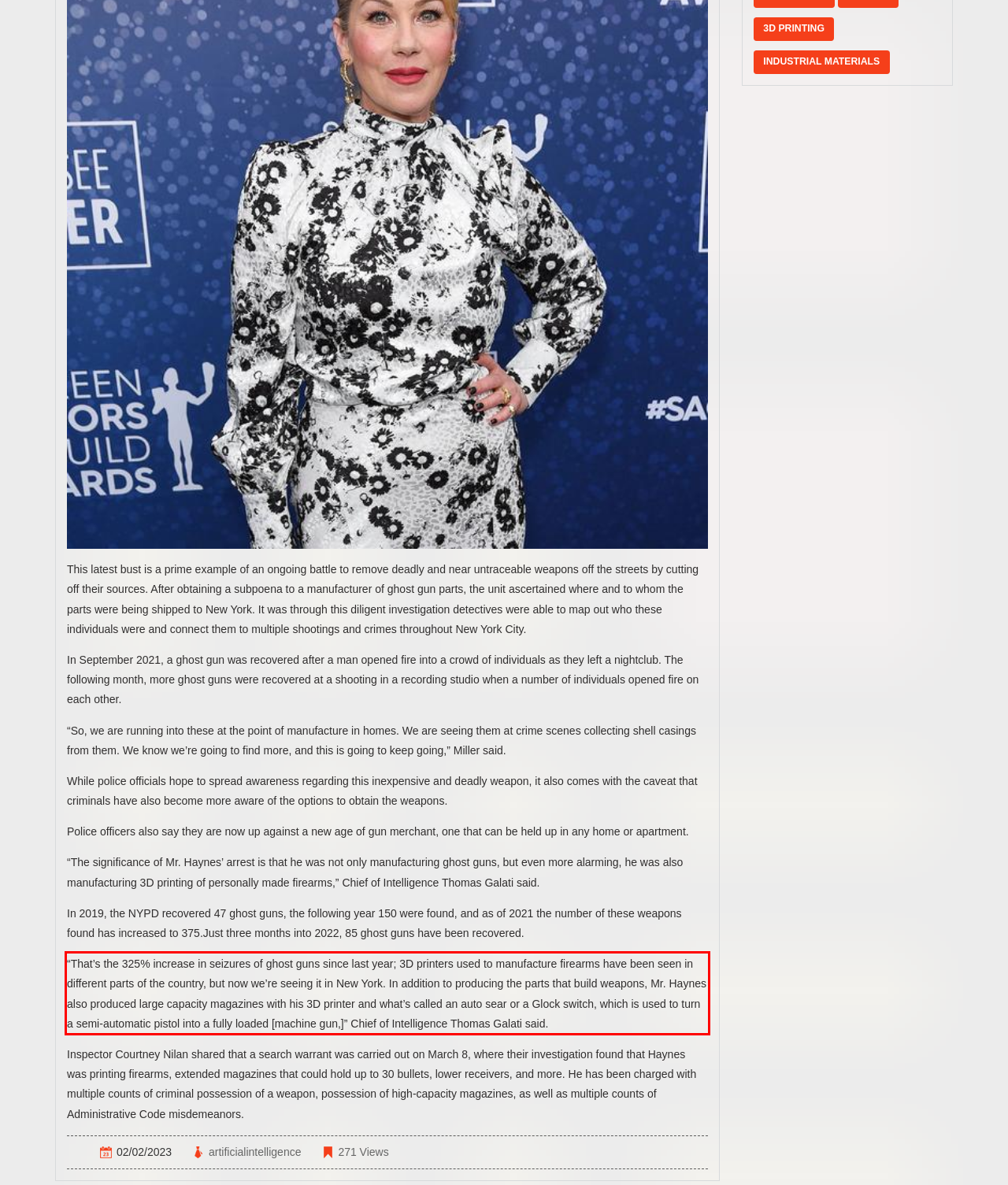Please extract the text content within the red bounding box on the webpage screenshot using OCR.

“That’s the 325% increase in seizures of ghost guns since last year; 3D printers used to manufacture firearms have been seen in different parts of the country, but now we’re seeing it in New York. In addition to producing the parts that build weapons, Mr. Haynes also produced large capacity magazines with his 3D printer and what’s called an auto sear or a Glock switch, which is used to turn a semi-automatic pistol into a fully loaded [machine gun,]” Chief of Intelligence Thomas Galati said.